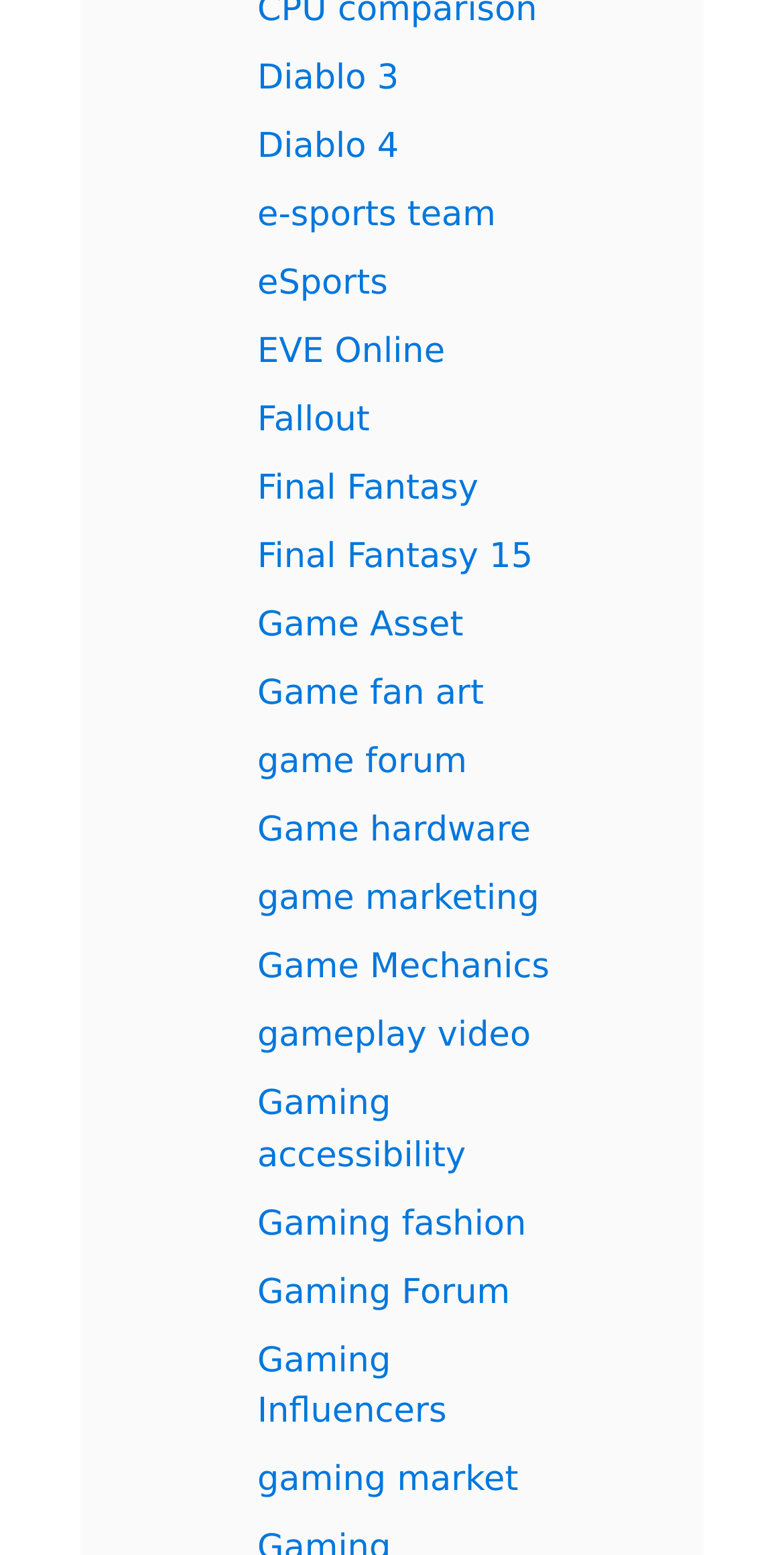Calculate the bounding box coordinates for the UI element based on the following description: "eSports". Ensure the coordinates are four float numbers between 0 and 1, i.e., [left, top, right, bottom].

[0.328, 0.17, 0.495, 0.196]